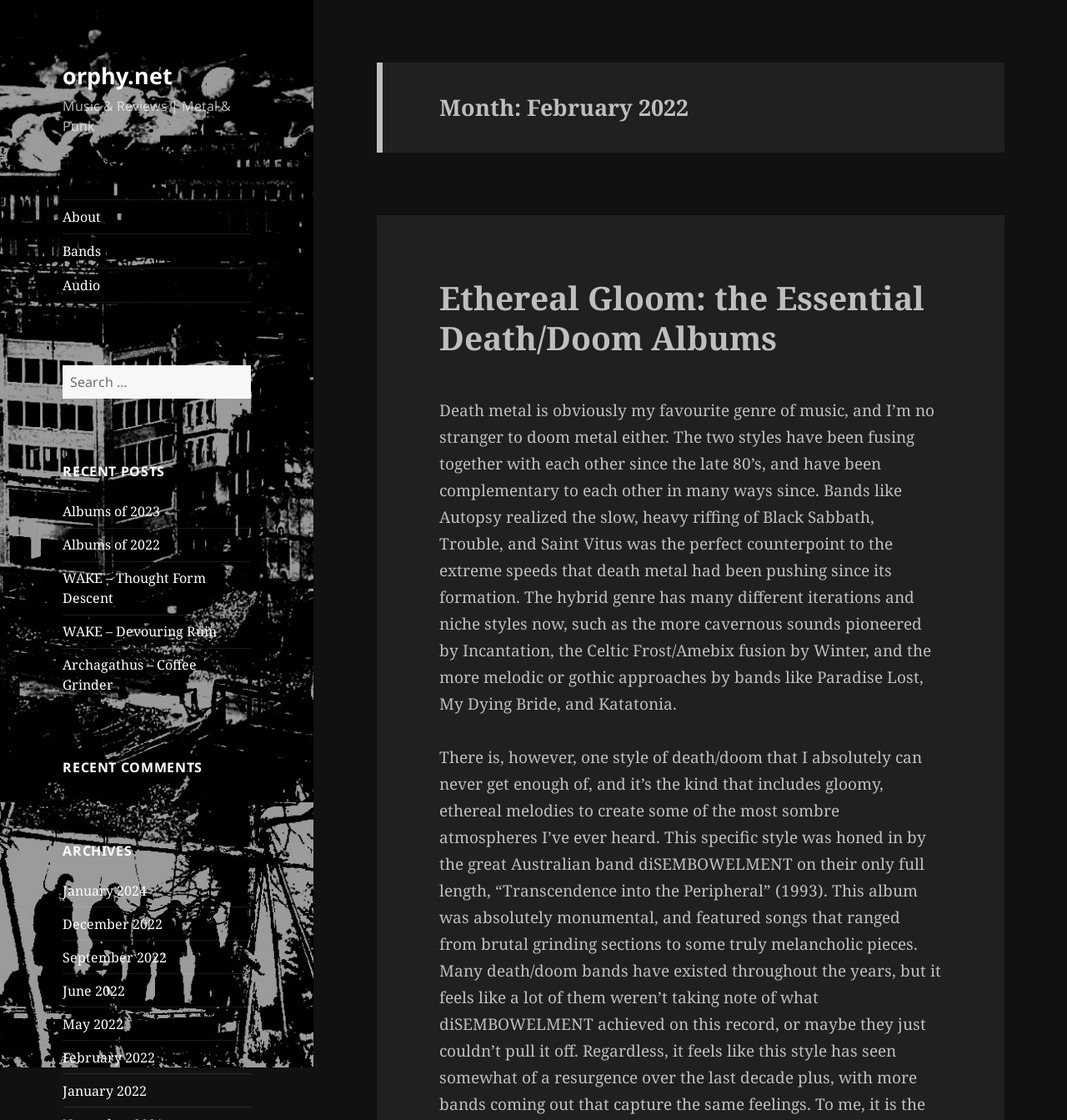Specify the bounding box coordinates (top-left x, top-left y, bottom-right x, bottom-right y) of the UI element in the screenshot that matches this description: About

[0.059, 0.178, 0.235, 0.208]